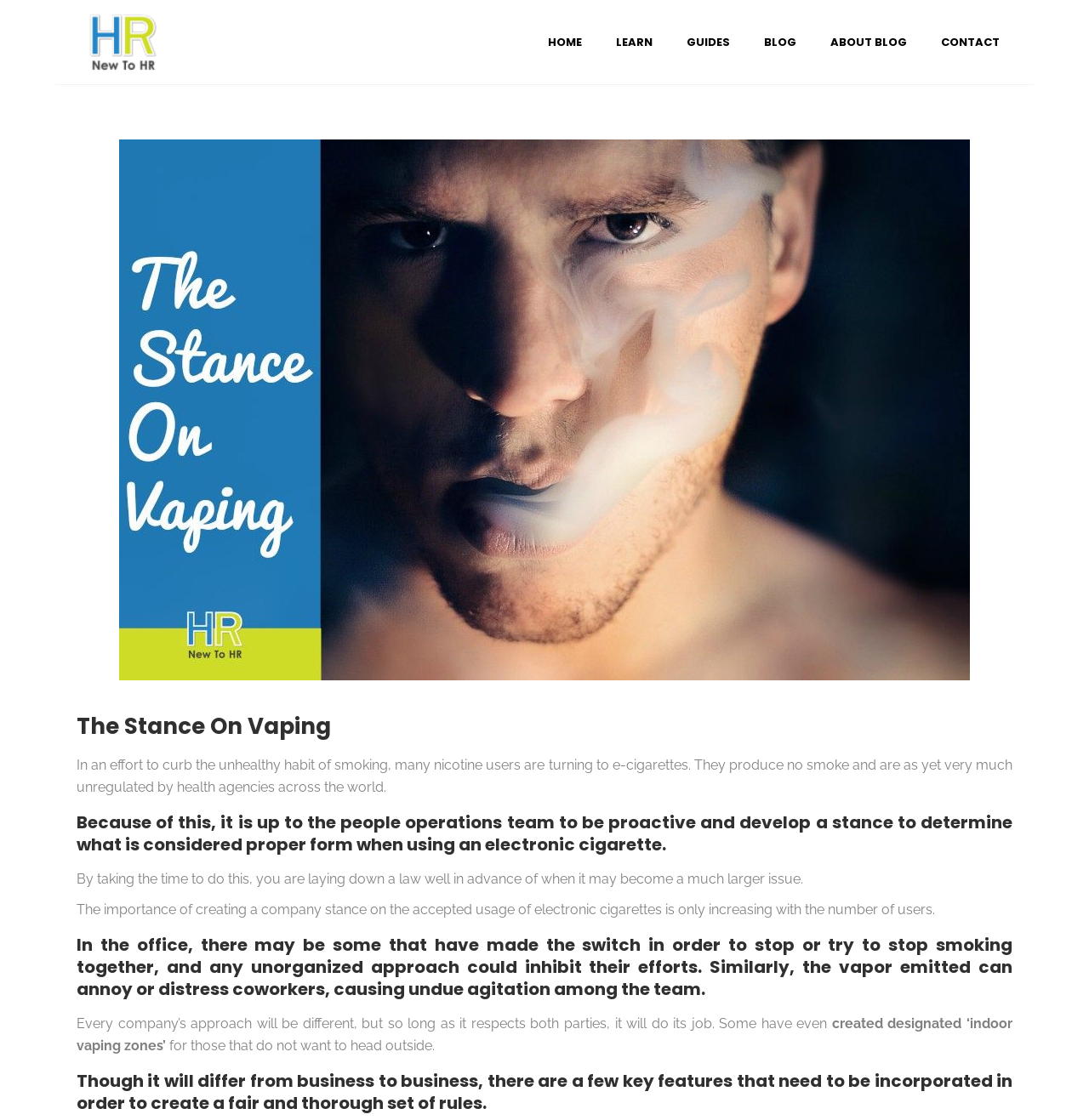What is an example of a company's approach to vaping?
Based on the screenshot, respond with a single word or phrase.

Designated indoor vaping zones